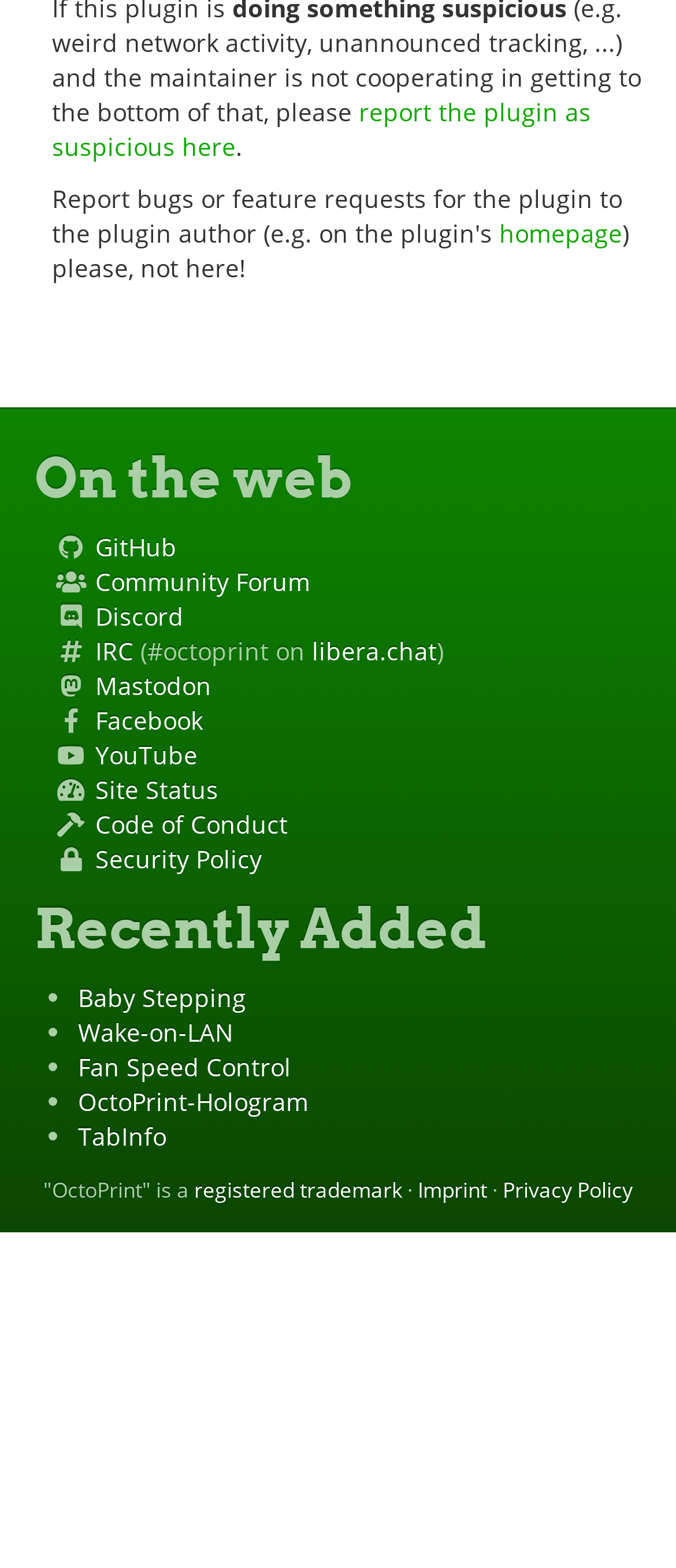Provide a one-word or short-phrase answer to the question:
What is the relationship between the text 'please, not here!' and the link 'report the plugin as suspicious here'?

They are related